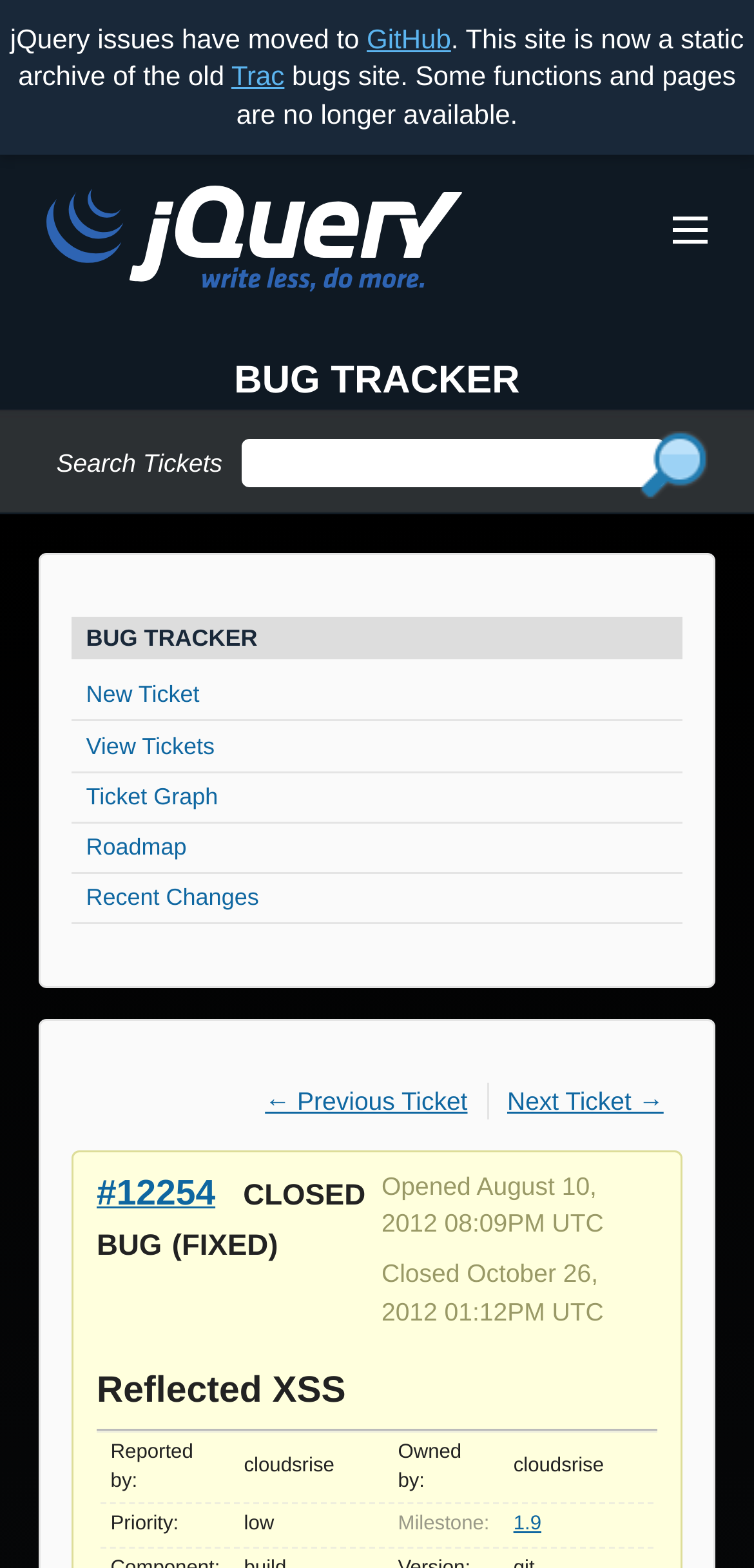Determine the bounding box coordinates of the clickable element to complete this instruction: "View Next Ticket". Provide the coordinates in the format of four float numbers between 0 and 1, [left, top, right, bottom].

[0.673, 0.693, 0.88, 0.711]